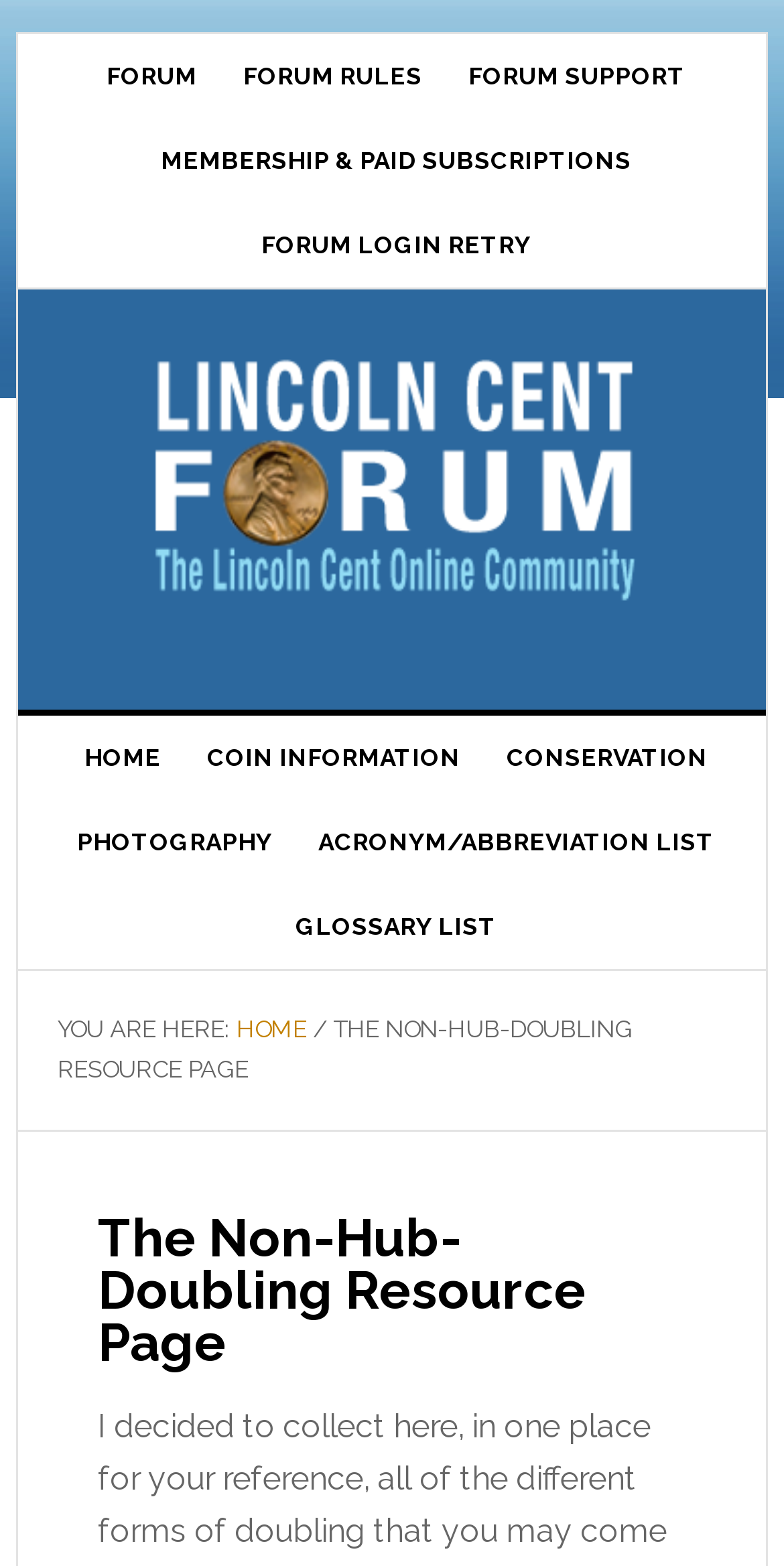Identify the bounding box coordinates for the UI element that matches this description: "Photography".

[0.068, 0.511, 0.378, 0.565]